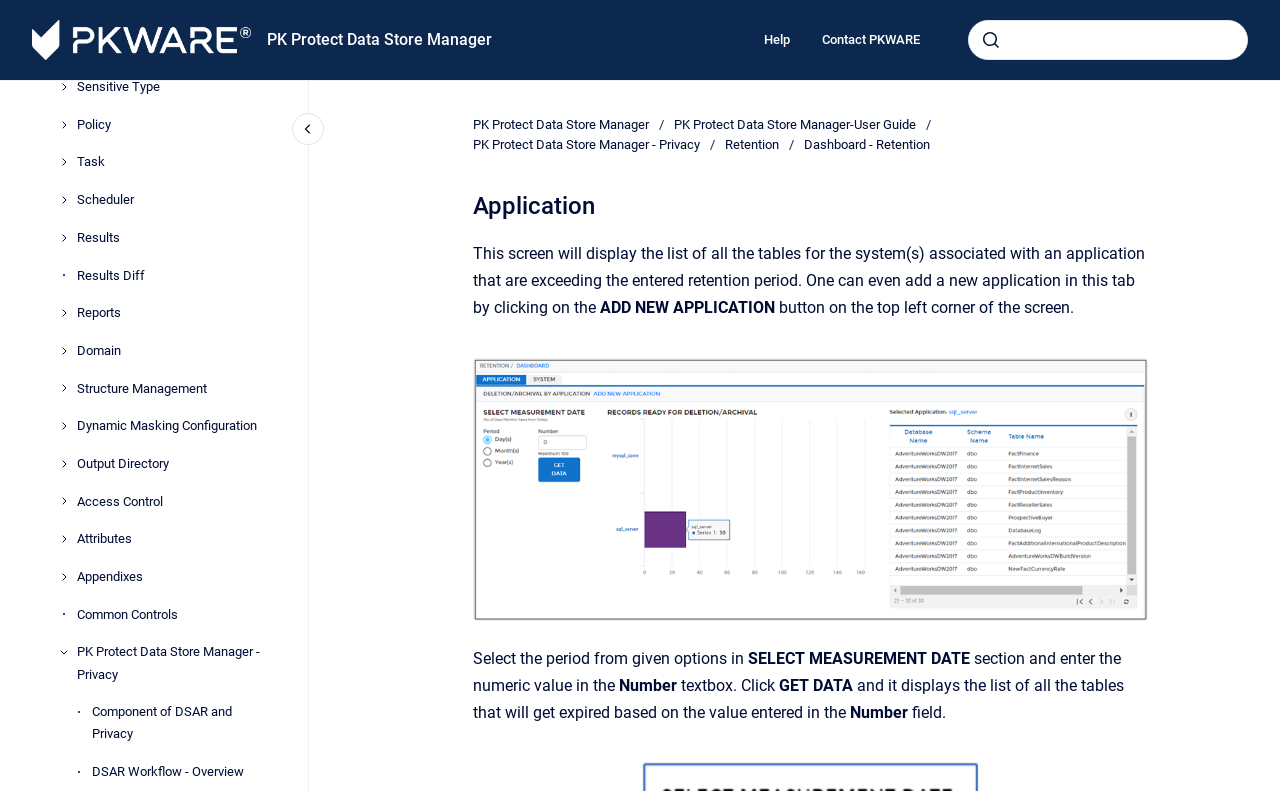Identify the bounding box coordinates for the region to click in order to carry out this instruction: "Get data". Provide the coordinates using four float numbers between 0 and 1, formatted as [left, top, right, bottom].

[0.609, 0.854, 0.666, 0.878]